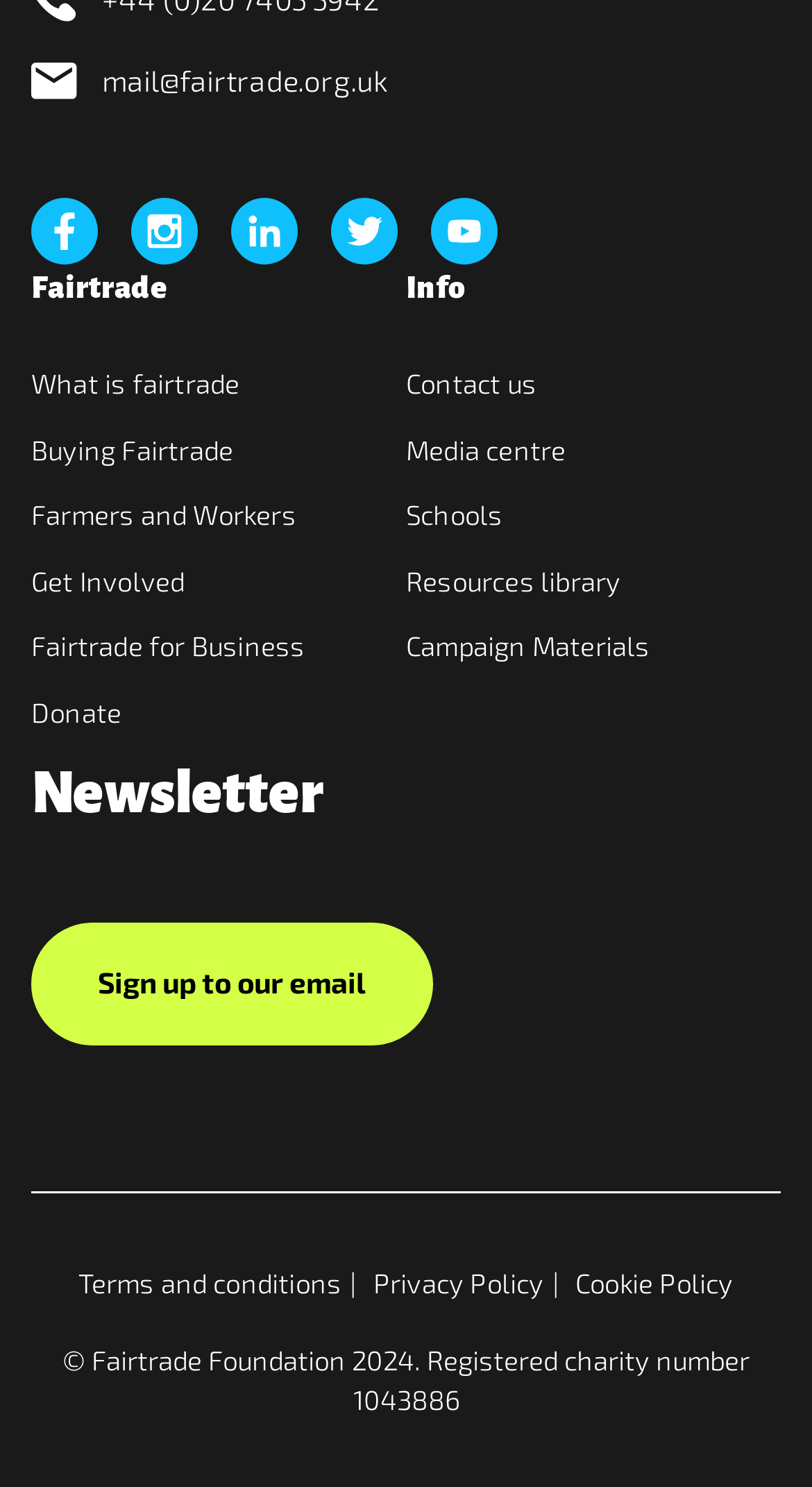How many headings are there on the webpage?
Look at the screenshot and give a one-word or phrase answer.

3